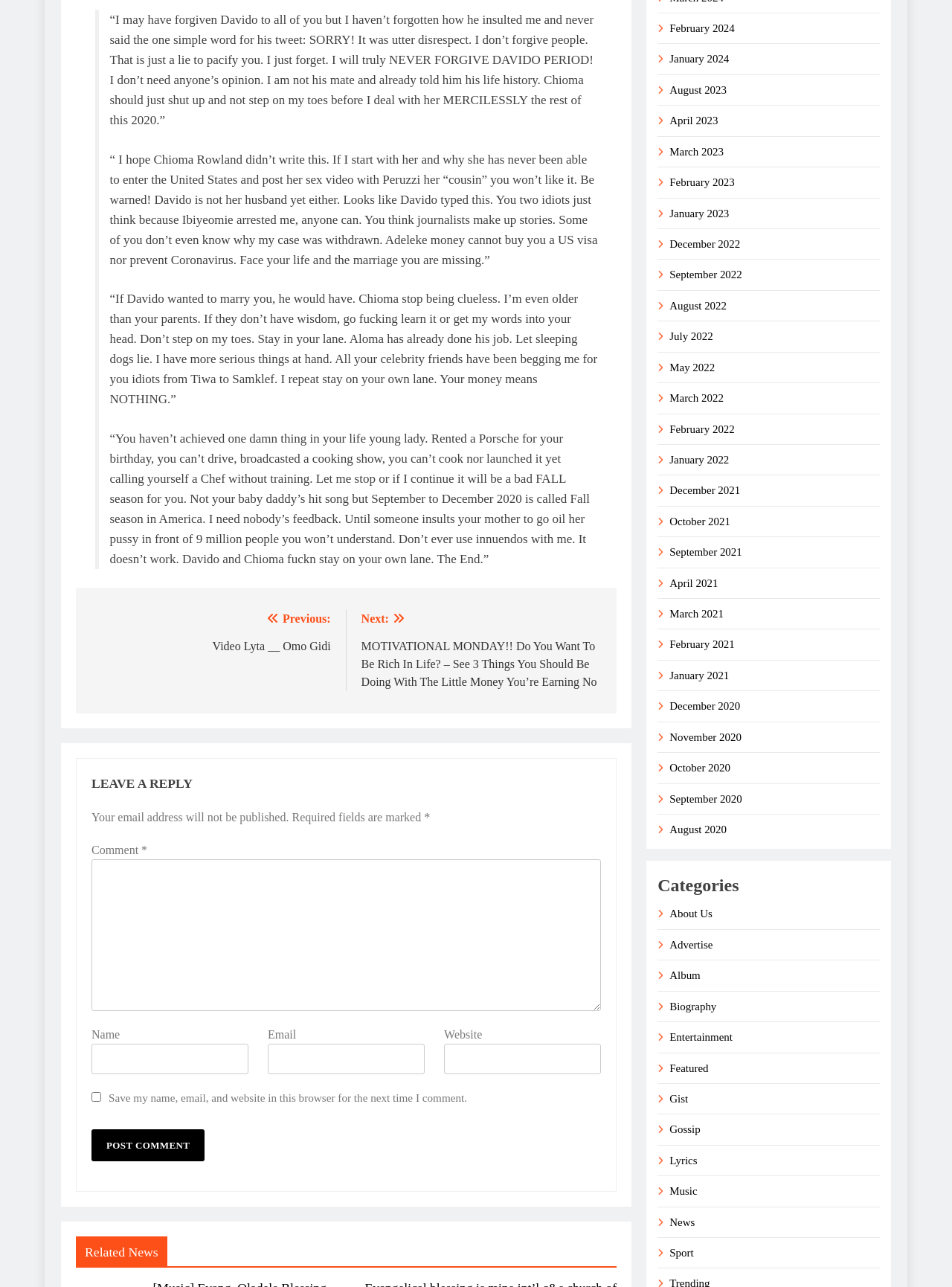Please locate the clickable area by providing the bounding box coordinates to follow this instruction: "Leave a reply".

[0.096, 0.601, 0.631, 0.616]